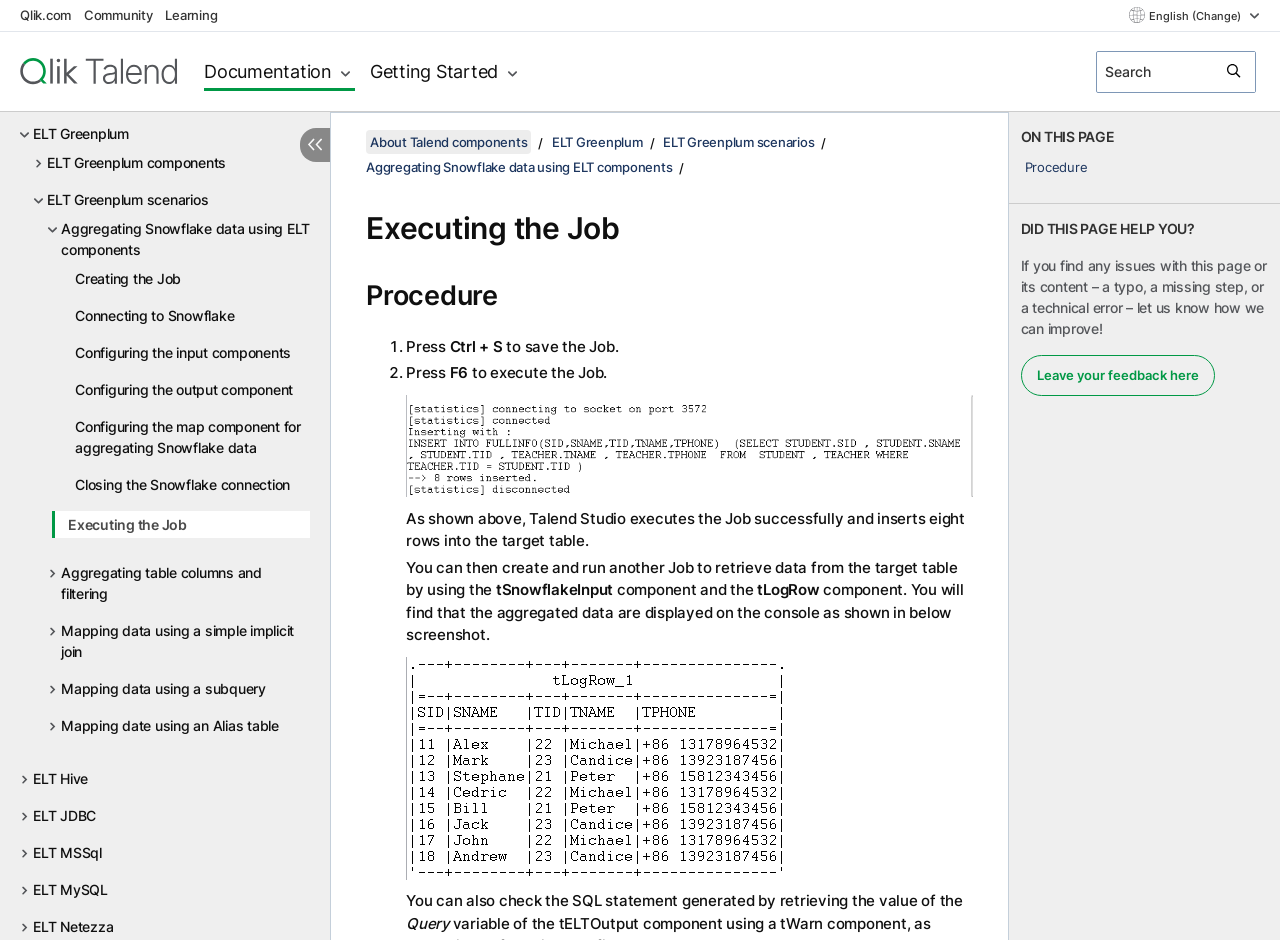Please determine the bounding box coordinates of the element's region to click in order to carry out the following instruction: "Contact us". The coordinates should be four float numbers between 0 and 1, i.e., [left, top, right, bottom].

None